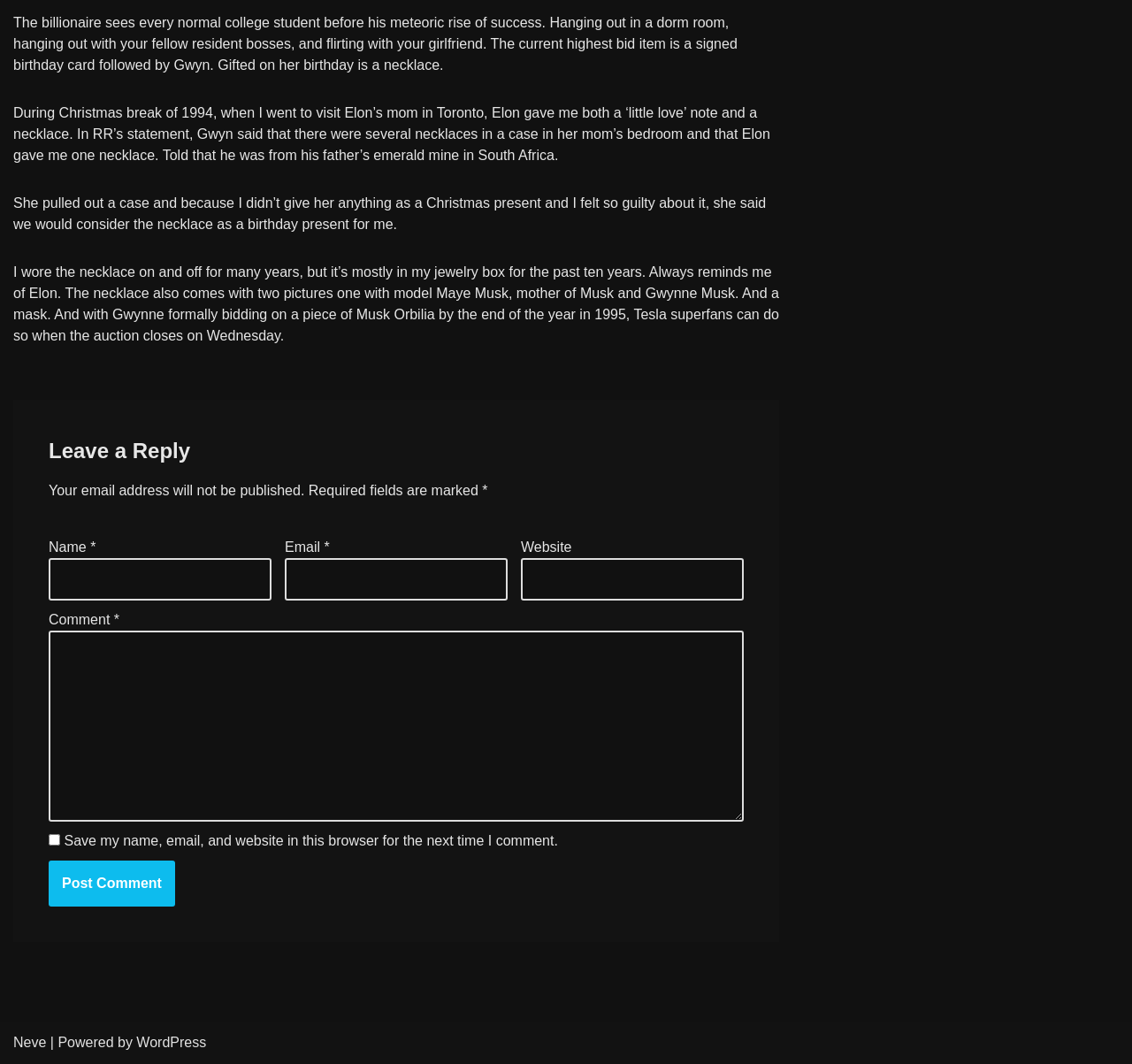Based on what you see in the screenshot, provide a thorough answer to this question: How many textboxes are there in the comment form?

The comment form contains four textboxes: one for name, one for email, one for website, and one for comment.